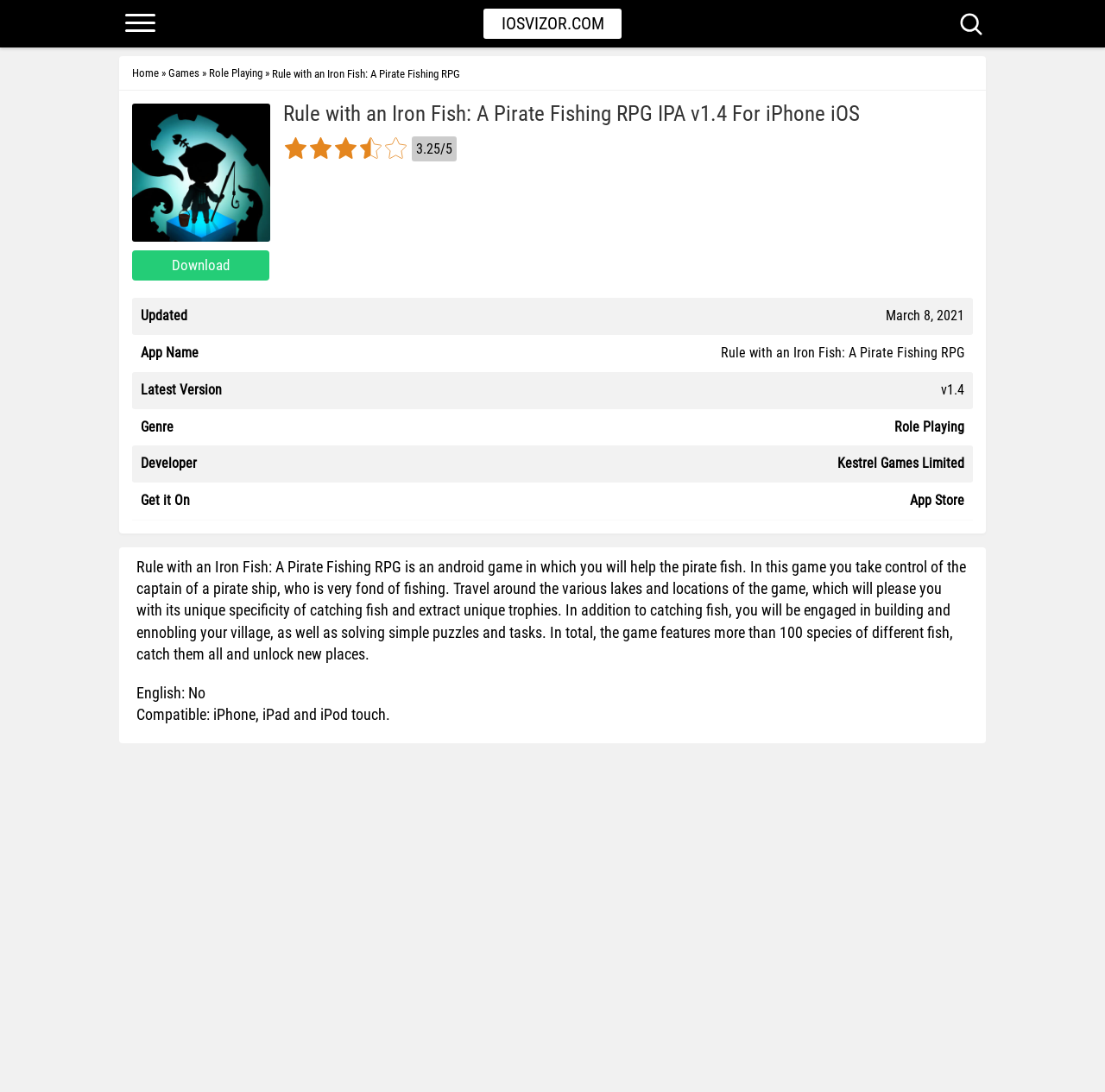What is the rating of the game?
Make sure to answer the question with a detailed and comprehensive explanation.

The rating of the game can be found in the section where the stars are displayed. There are five stars, and the rating is 3.25 out of 5, which is indicated by the text '3.25/5' next to the stars.